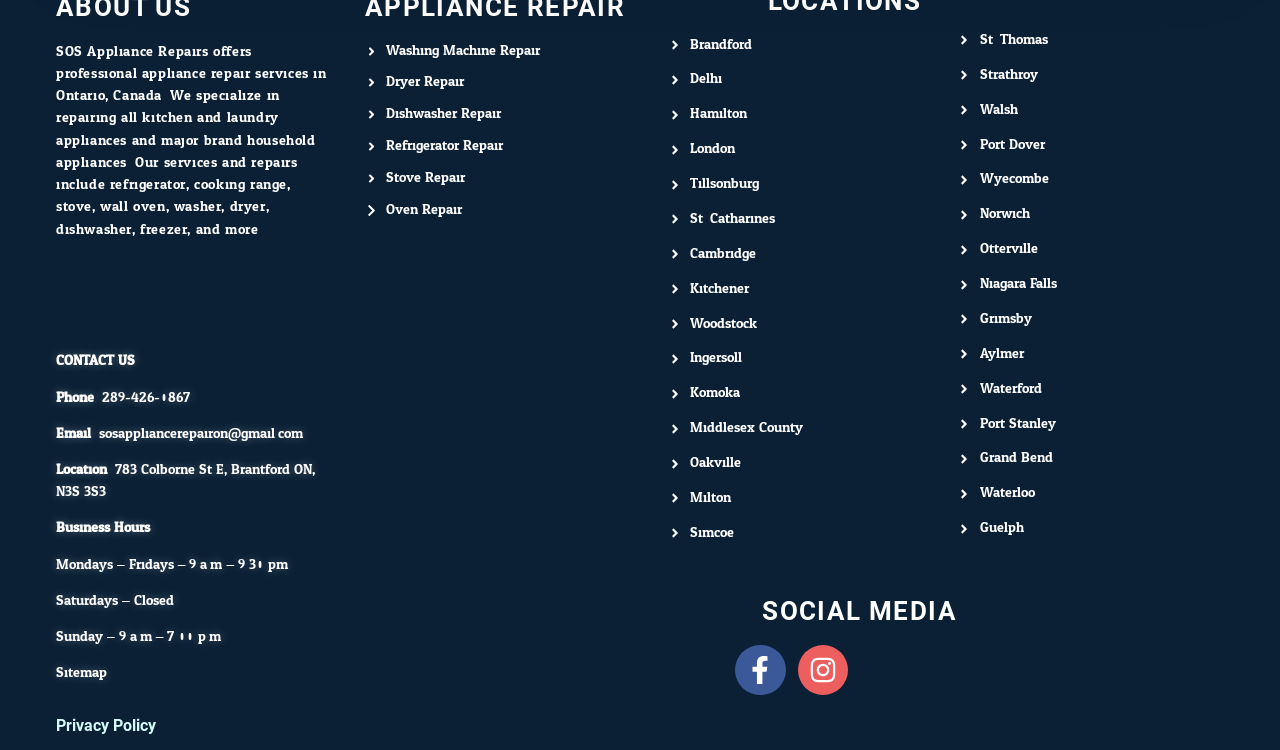Find the bounding box coordinates of the clickable area required to complete the following action: "Click Phone number".

[0.077, 0.513, 0.148, 0.546]